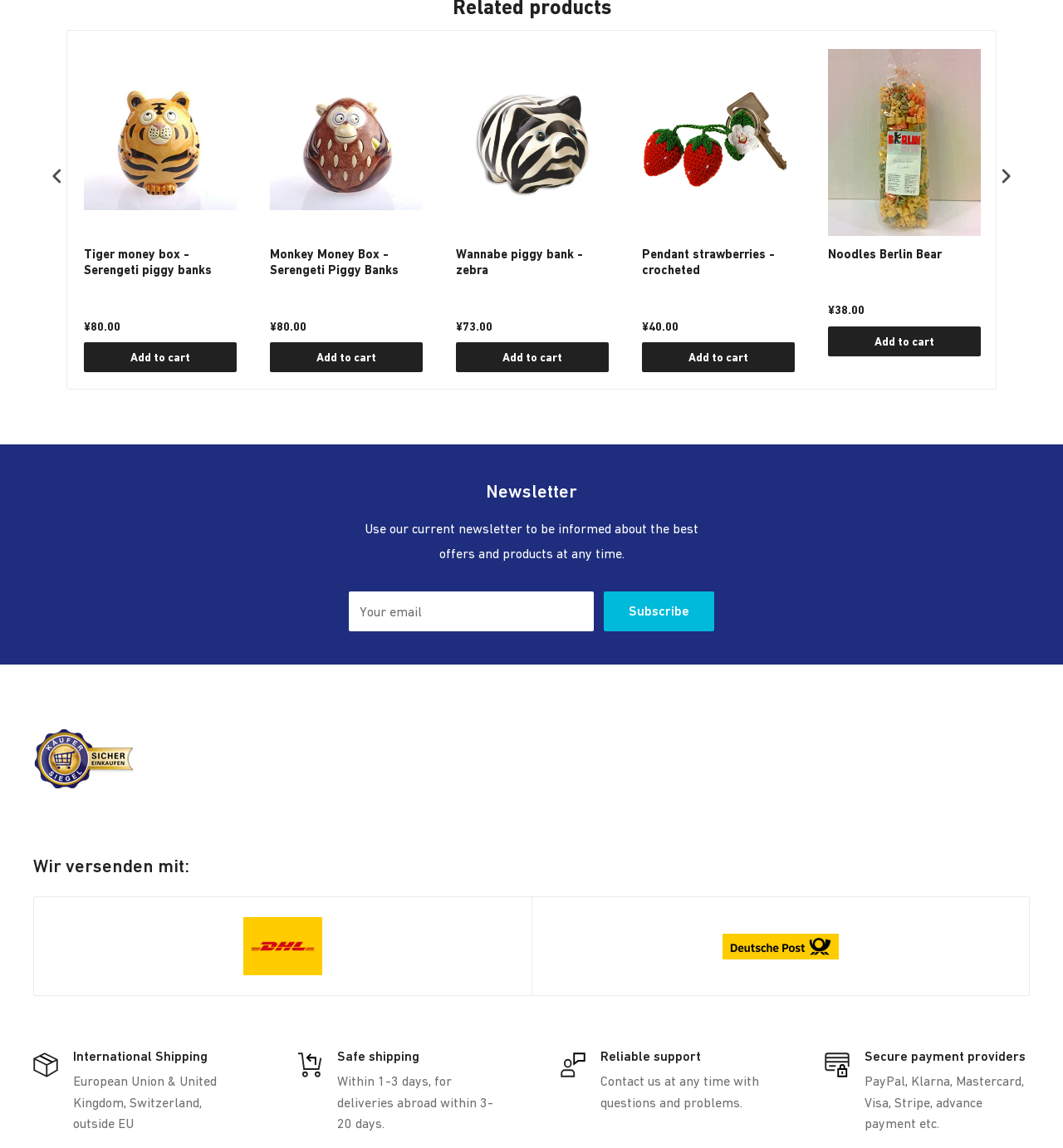What payment providers are accepted?
Please give a detailed and elaborate explanation in response to the question.

The payment providers accepted are listed as PayPal, Klarna, Mastercard, Visa, Stripe, and advance payment, among others, as stated in the 'Secure payment providers' section.